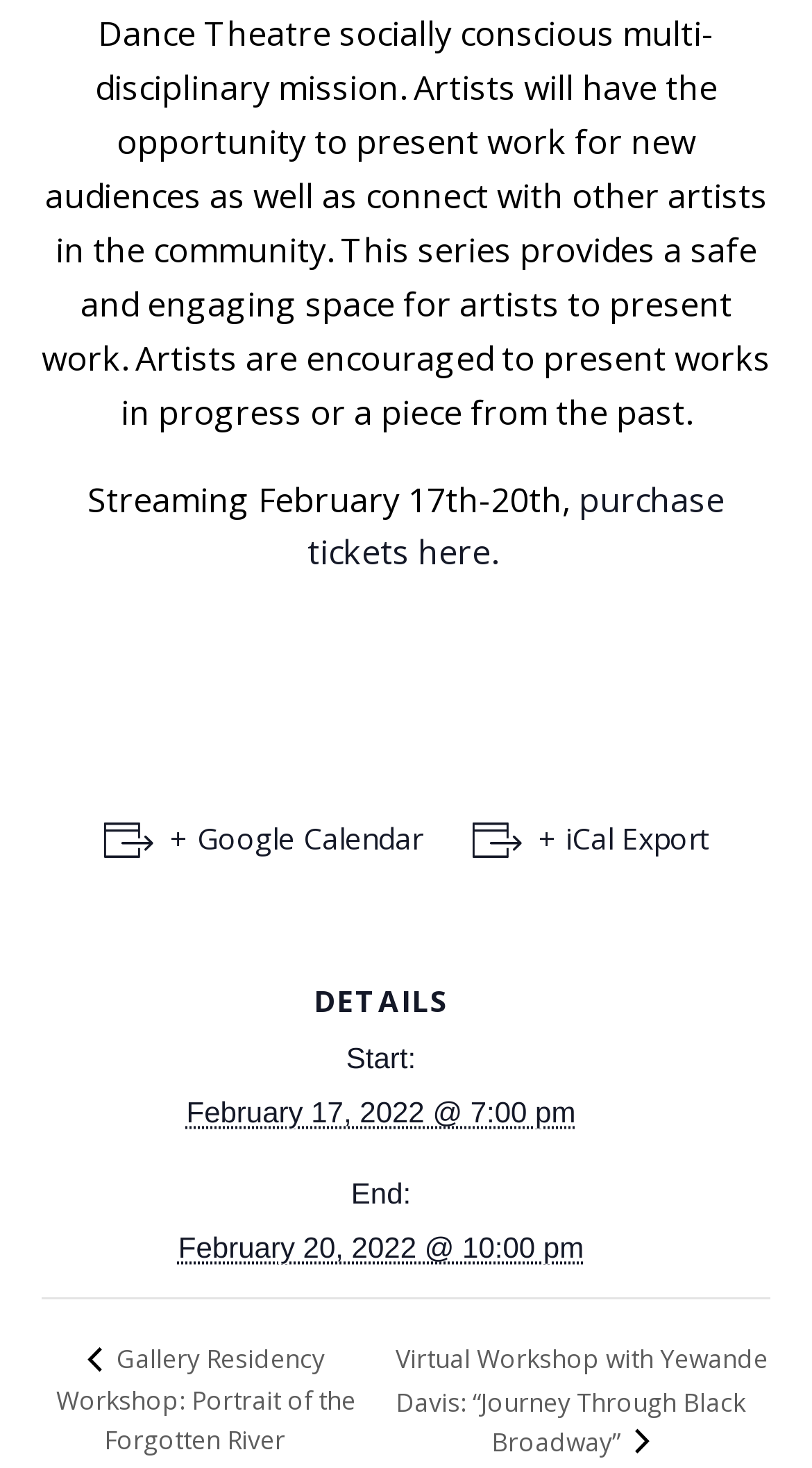What is the end time of the event?
Using the information from the image, provide a comprehensive answer to the question.

I found the end time of the event by looking at the 'DETAILS' section, where it lists 'End:' date and time. The end time is mentioned as 'February 20, 2022 @ 10:00 pm'.